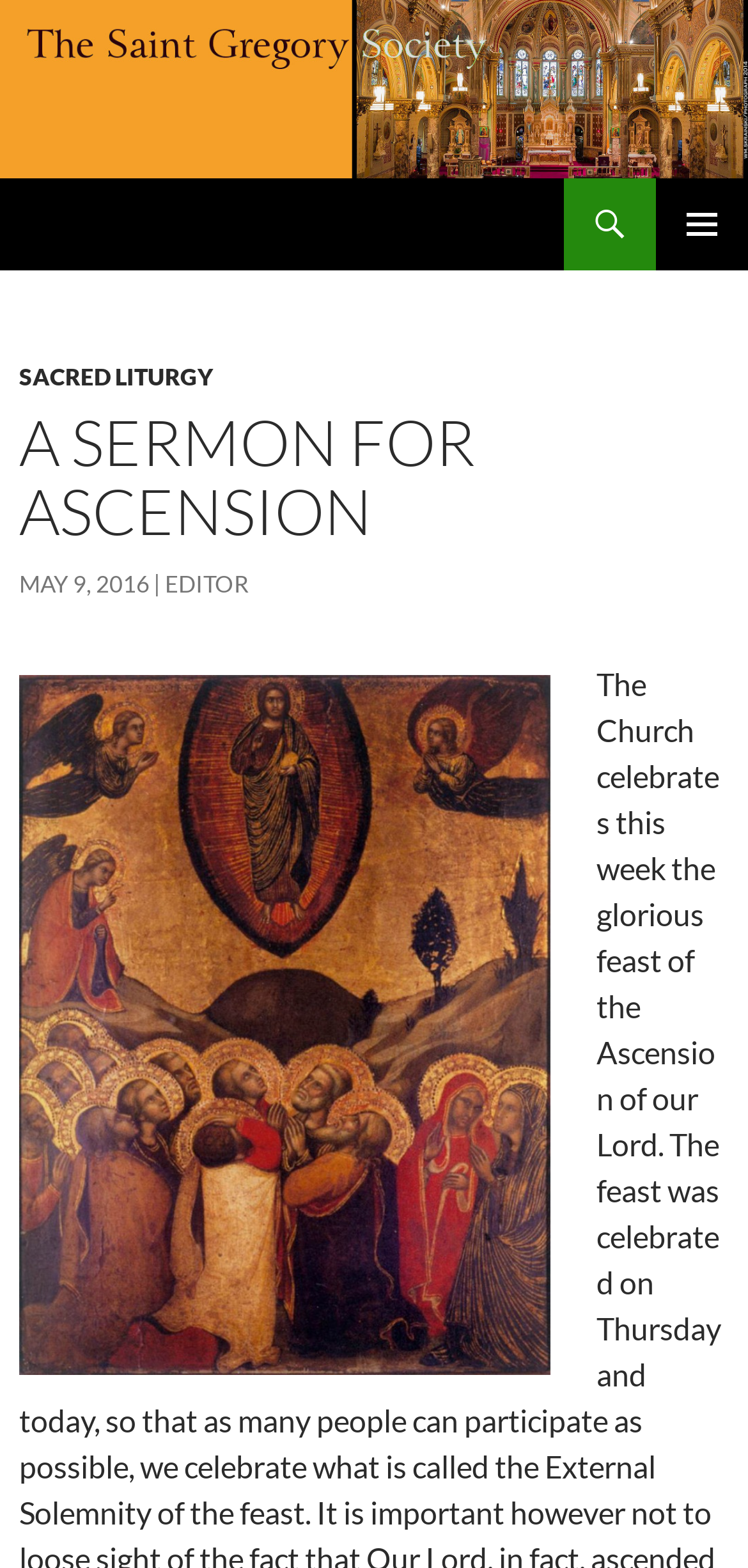What is the name of the society?
Deliver a detailed and extensive answer to the question.

I found the answer by looking at the top-left corner of the webpage, where there is a link and an image with the same name, 'The Saint Gregory Society'.